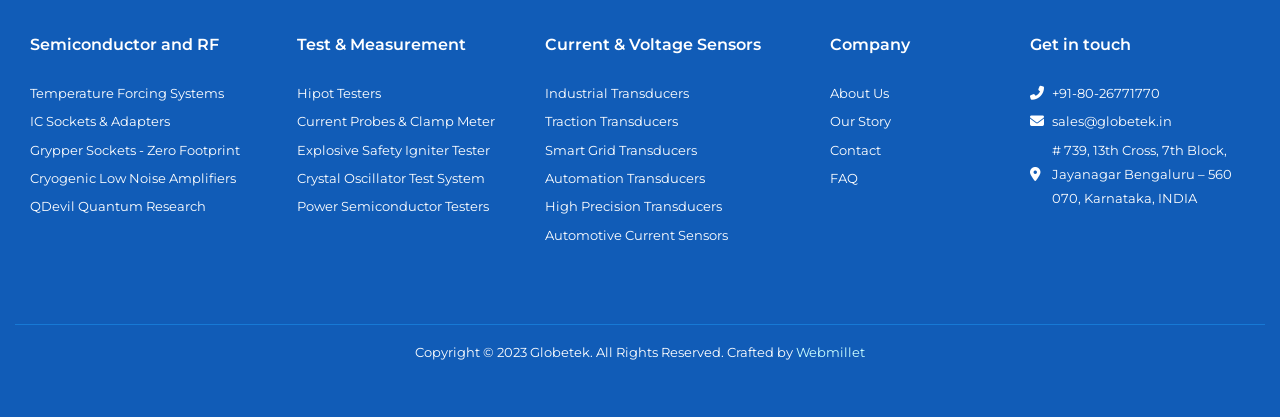Find the bounding box of the UI element described as: "Automotive Current Sensors". The bounding box coordinates should be given as four float values between 0 and 1, i.e., [left, top, right, bottom].

[0.426, 0.534, 0.625, 0.593]